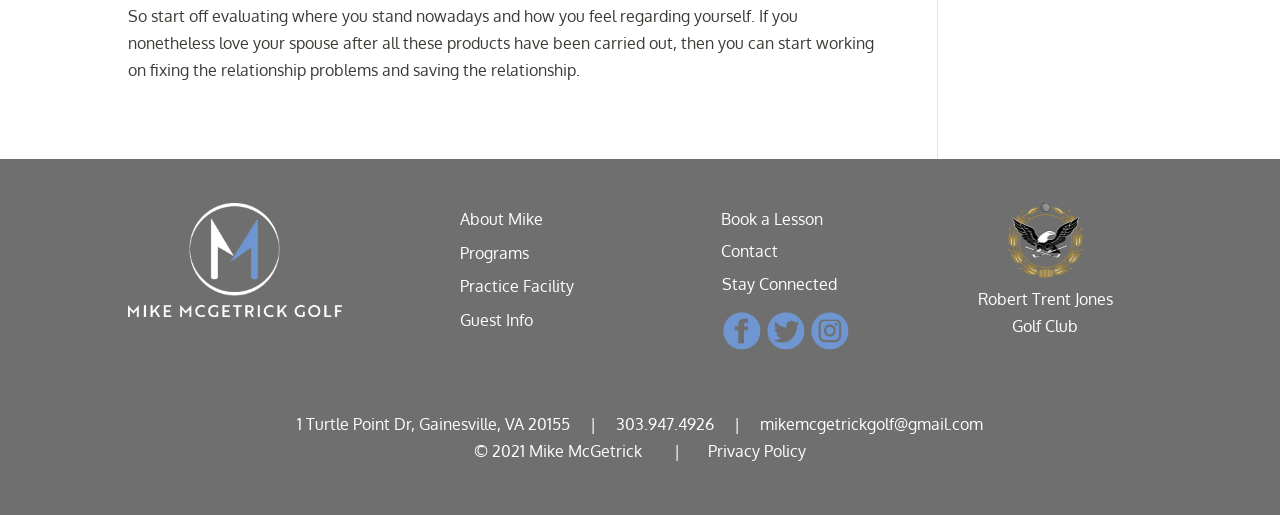Identify the bounding box coordinates for the element you need to click to achieve the following task: "Get directions to 1 Turtle Point Dr, Gainesville, VA 20155". Provide the bounding box coordinates as four float numbers between 0 and 1, in the form [left, top, right, bottom].

[0.232, 0.803, 0.445, 0.842]